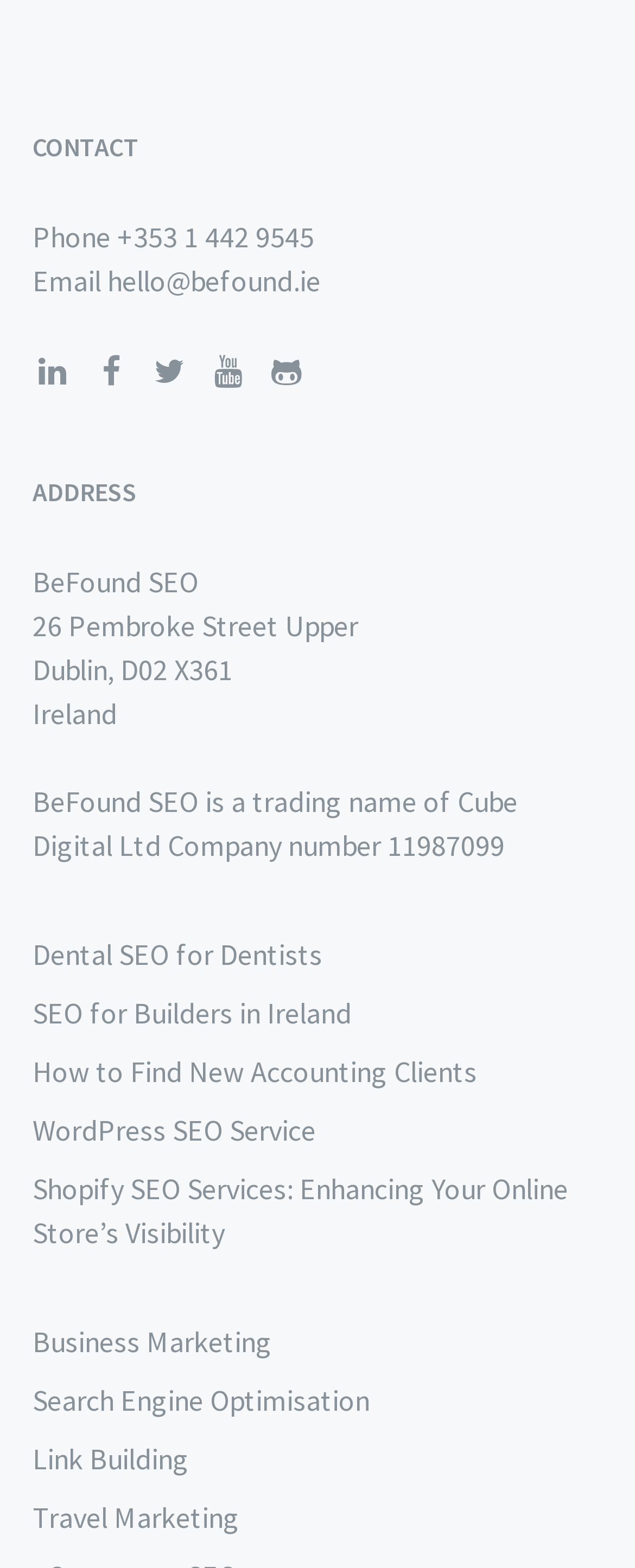What is the phone number?
Based on the screenshot, provide your answer in one word or phrase.

+353 1 442 9545